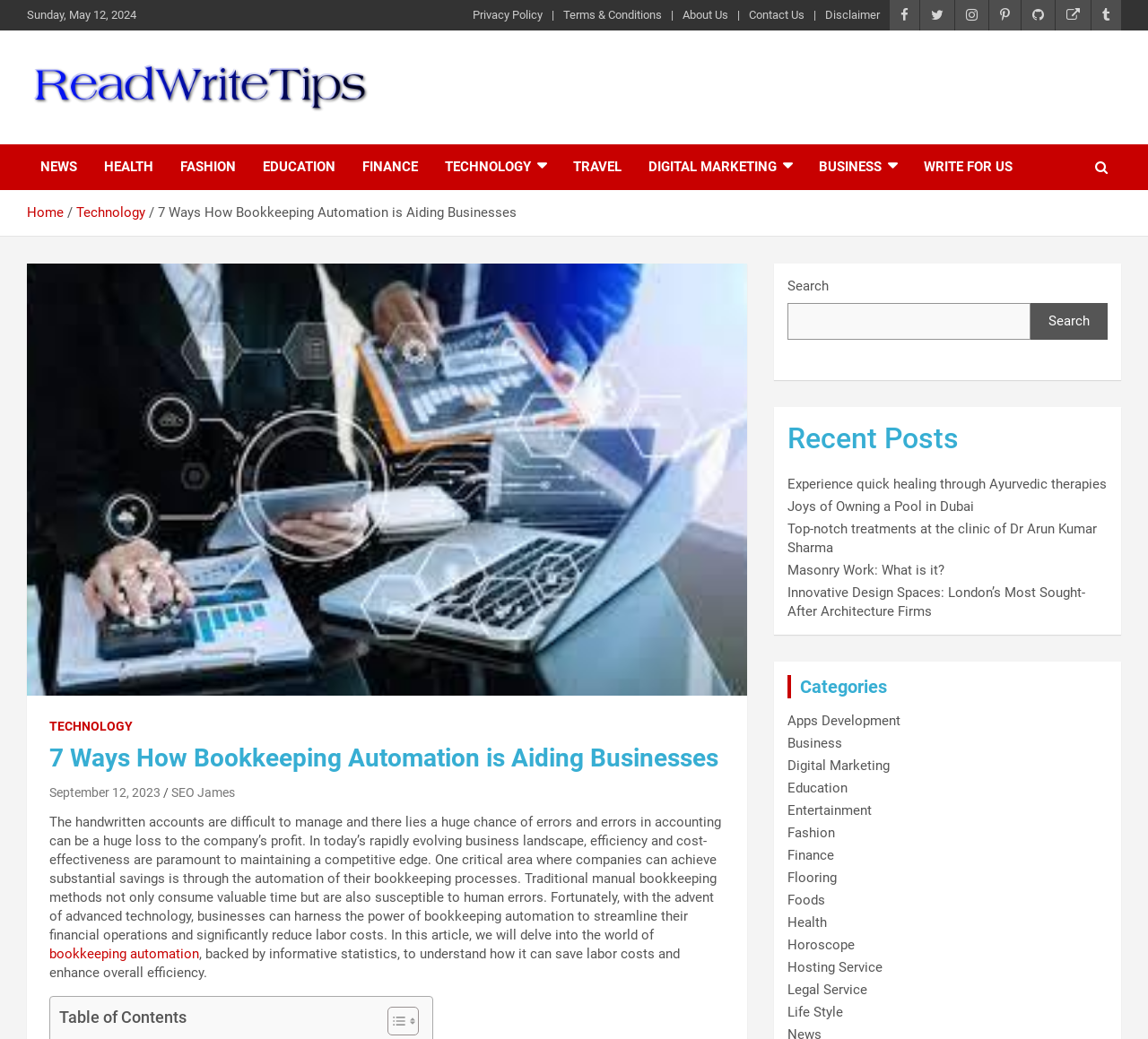Offer a thorough description of the webpage.

This webpage is focused on the topic of bookkeeping automation, with the main title "7 Ways How Bookkeeping Automation is Aiding Businesses" displayed prominently at the top. Below the title, there is a date "Sunday, May 12, 2024" and a row of social media links. 

To the top-right, there are several links to different categories, including "NEWS", "HEALTH", "FASHION", and more. Below these links, there is a navigation bar with breadcrumbs, showing the current page's location in the website's hierarchy.

The main content of the page is divided into sections. The first section discusses the benefits of bookkeeping automation, including reducing errors and labor costs. This section is followed by a table of contents.

On the right side of the page, there is a search bar and a section titled "Recent Posts", which lists several article titles. Below this section, there is a list of categories, including "Apps Development", "Business", "Digital Marketing", and more.

At the top of the page, there is a logo and a link to the website's homepage. The overall layout of the page is clean and easy to navigate, with clear headings and concise text.